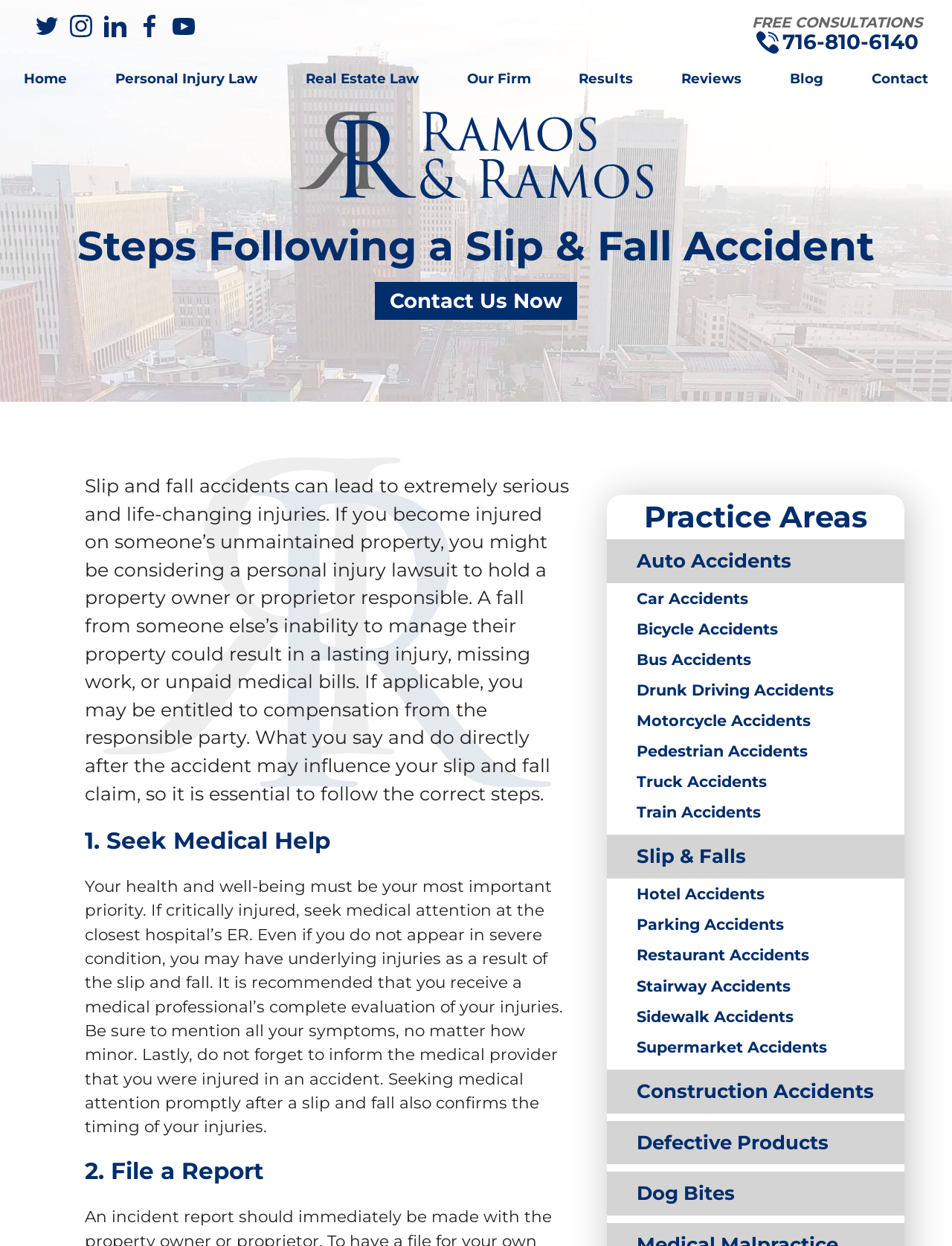Using the webpage screenshot and the element description Real Estate Law, determine the bounding box coordinates. Specify the coordinates in the format (top-left x, top-left y, bottom-right x, bottom-right y) with values ranging from 0 to 1.

[0.309, 0.055, 0.451, 0.071]